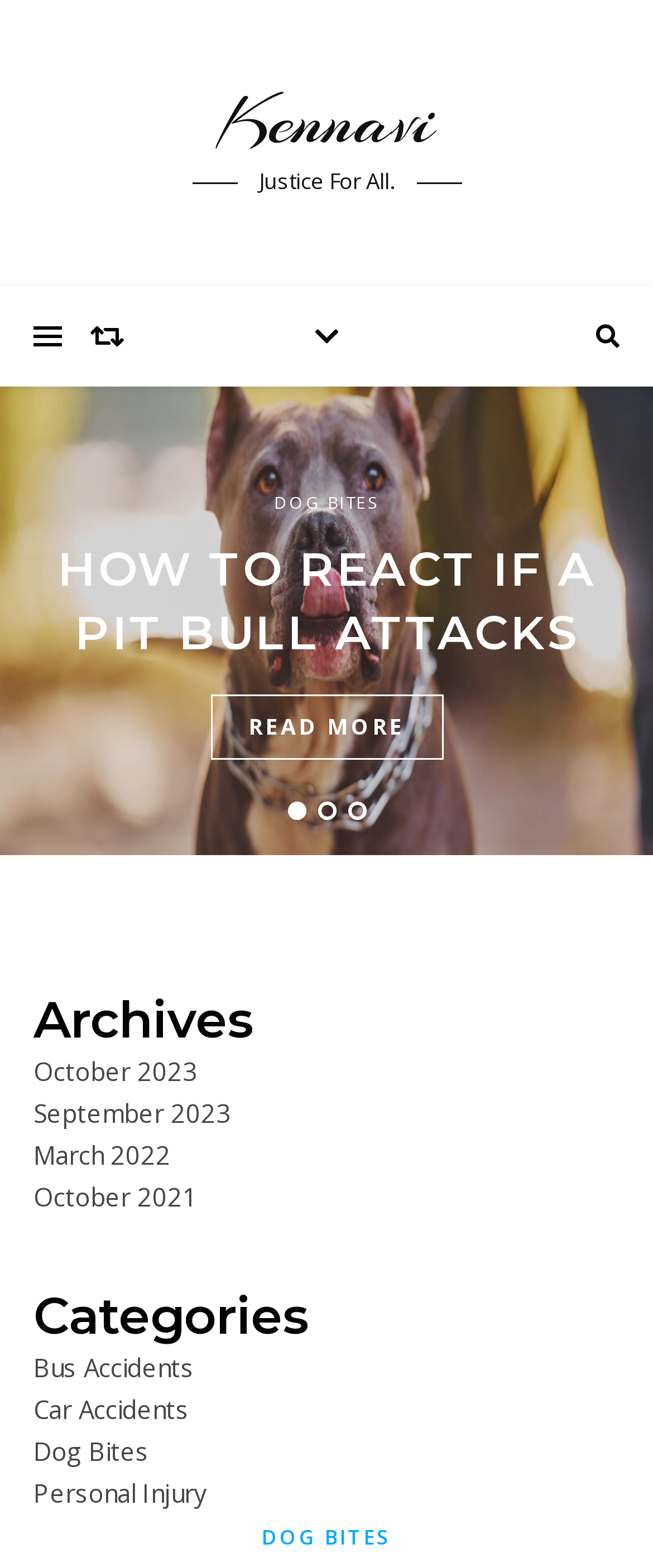Provide the bounding box coordinates of the HTML element described by the text: "read more".

[0.322, 0.483, 0.678, 0.525]